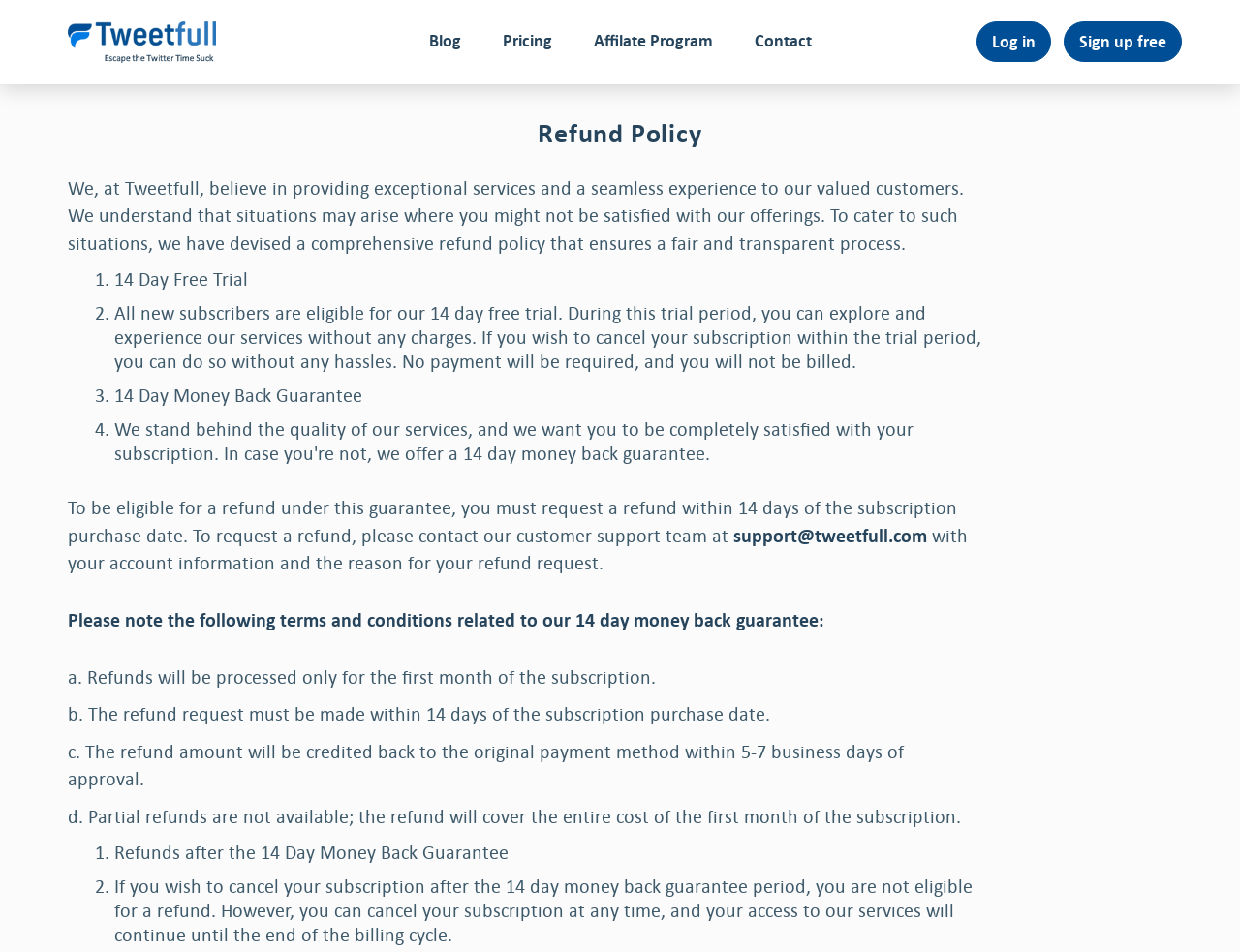Answer the following query with a single word or phrase:
How long does it take to process a refund?

5-7 business days